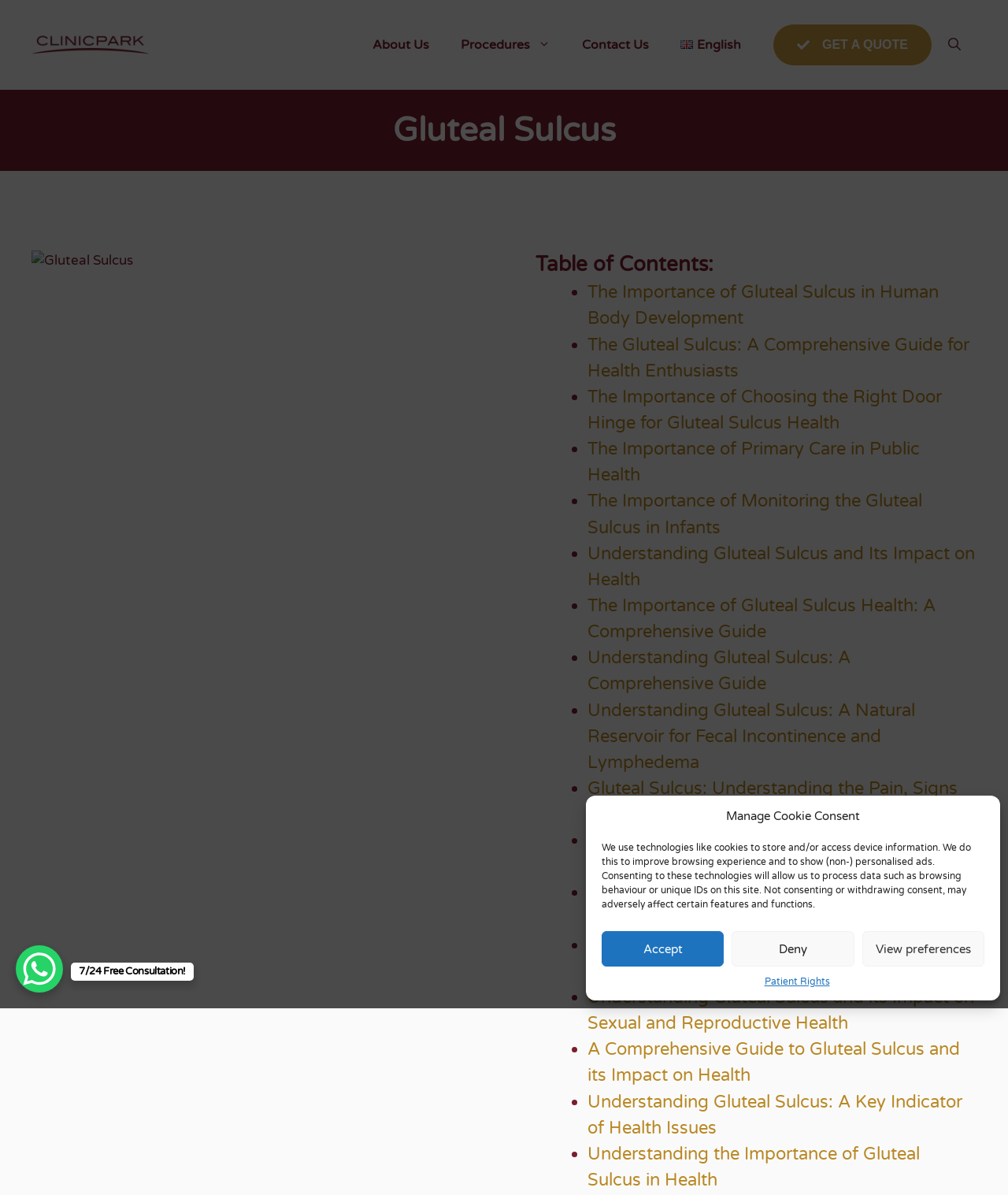Please indicate the bounding box coordinates for the clickable area to complete the following task: "Open the search". The coordinates should be specified as four float numbers between 0 and 1, i.e., [left, top, right, bottom].

[0.925, 0.018, 0.969, 0.057]